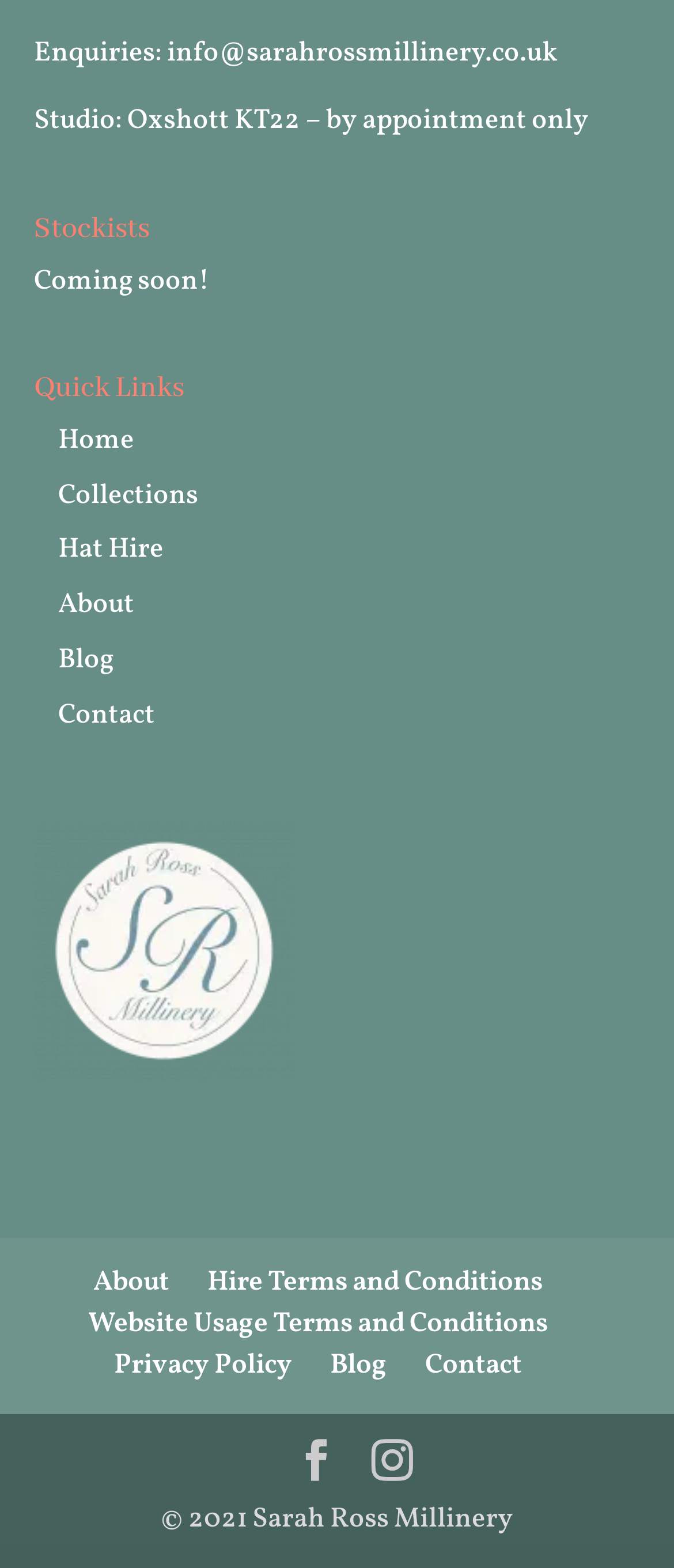For the element described, predict the bounding box coordinates as (top-left x, top-left y, bottom-right x, bottom-right y). All values should be between 0 and 1. Element description: Website Usage Terms and Conditions

[0.131, 0.832, 0.813, 0.857]